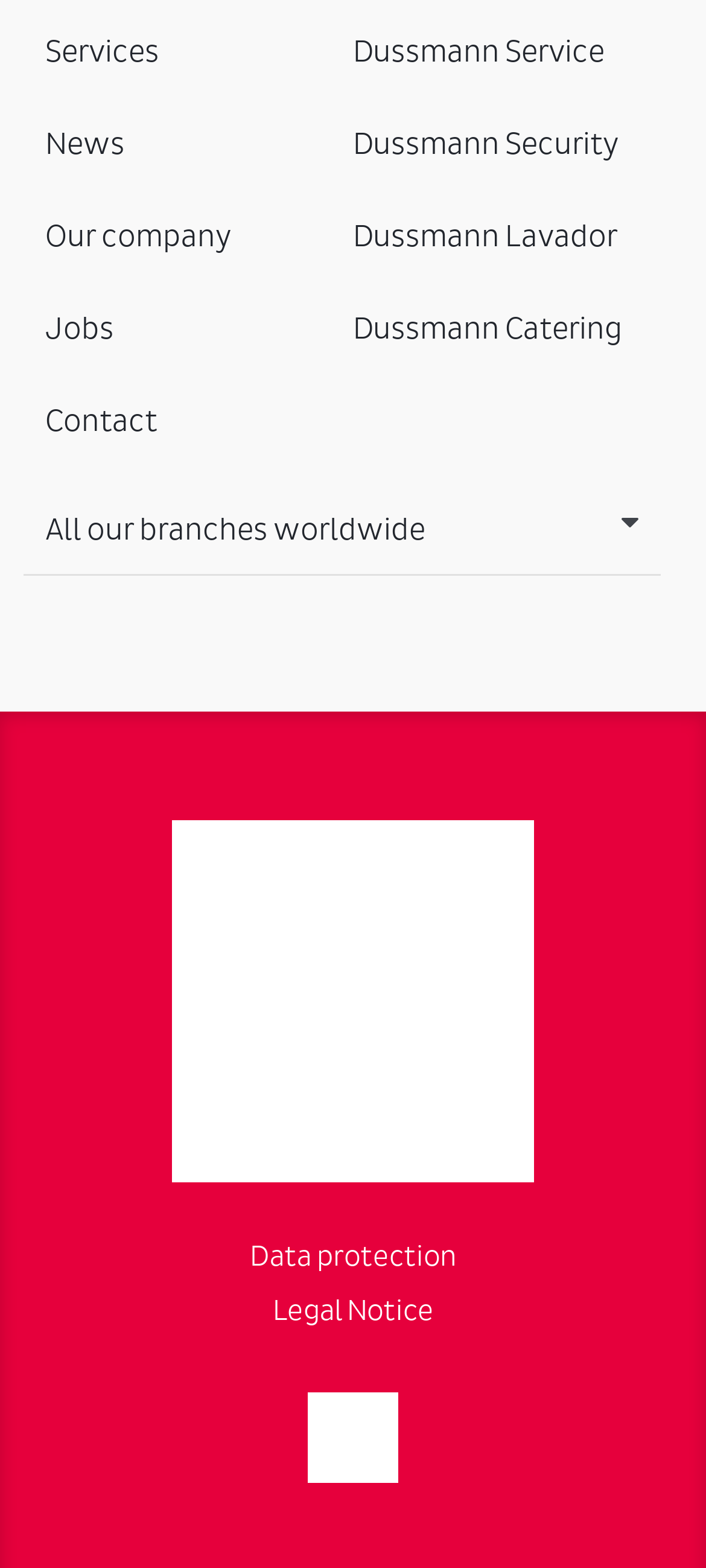Find the bounding box coordinates of the element I should click to carry out the following instruction: "Read Legal Notice".

[0.026, 0.82, 0.974, 0.854]